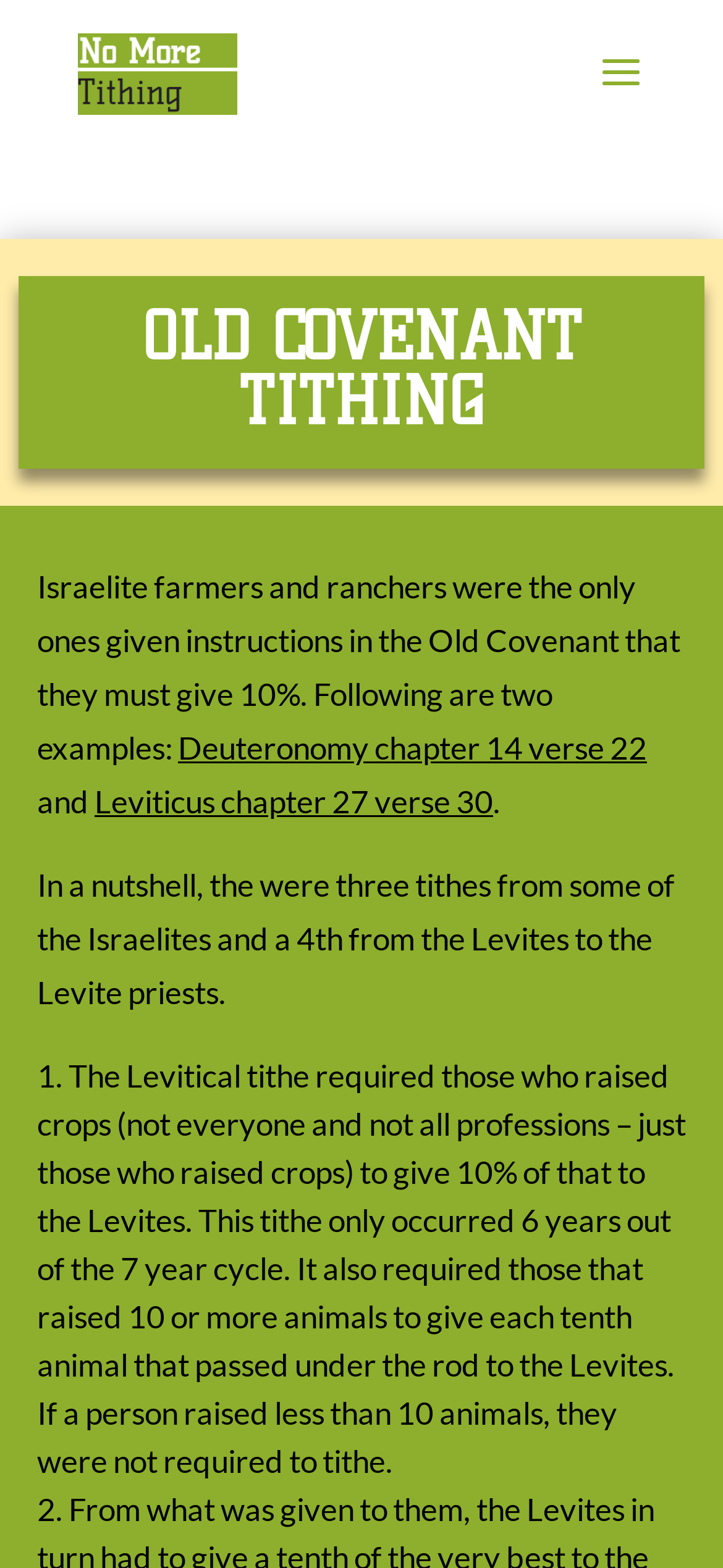Using the element description Leviticus chapter 27 verse 30, predict the bounding box coordinates for the UI element. Provide the coordinates in (top-left x, top-left y, bottom-right x, bottom-right y) format with values ranging from 0 to 1.

[0.131, 0.498, 0.682, 0.523]